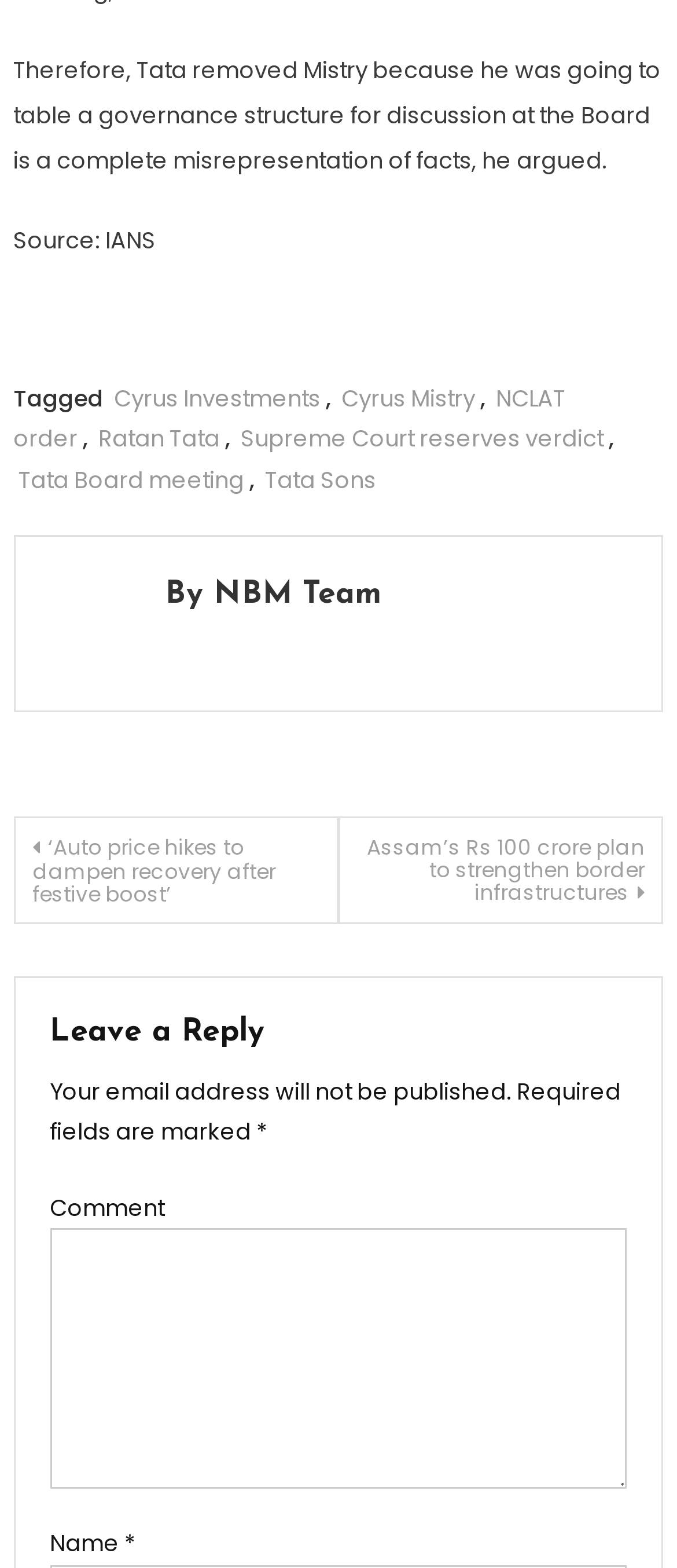Kindly determine the bounding box coordinates of the area that needs to be clicked to fulfill this instruction: "Click on the link 'Cyrus Investments'".

[0.169, 0.244, 0.474, 0.265]